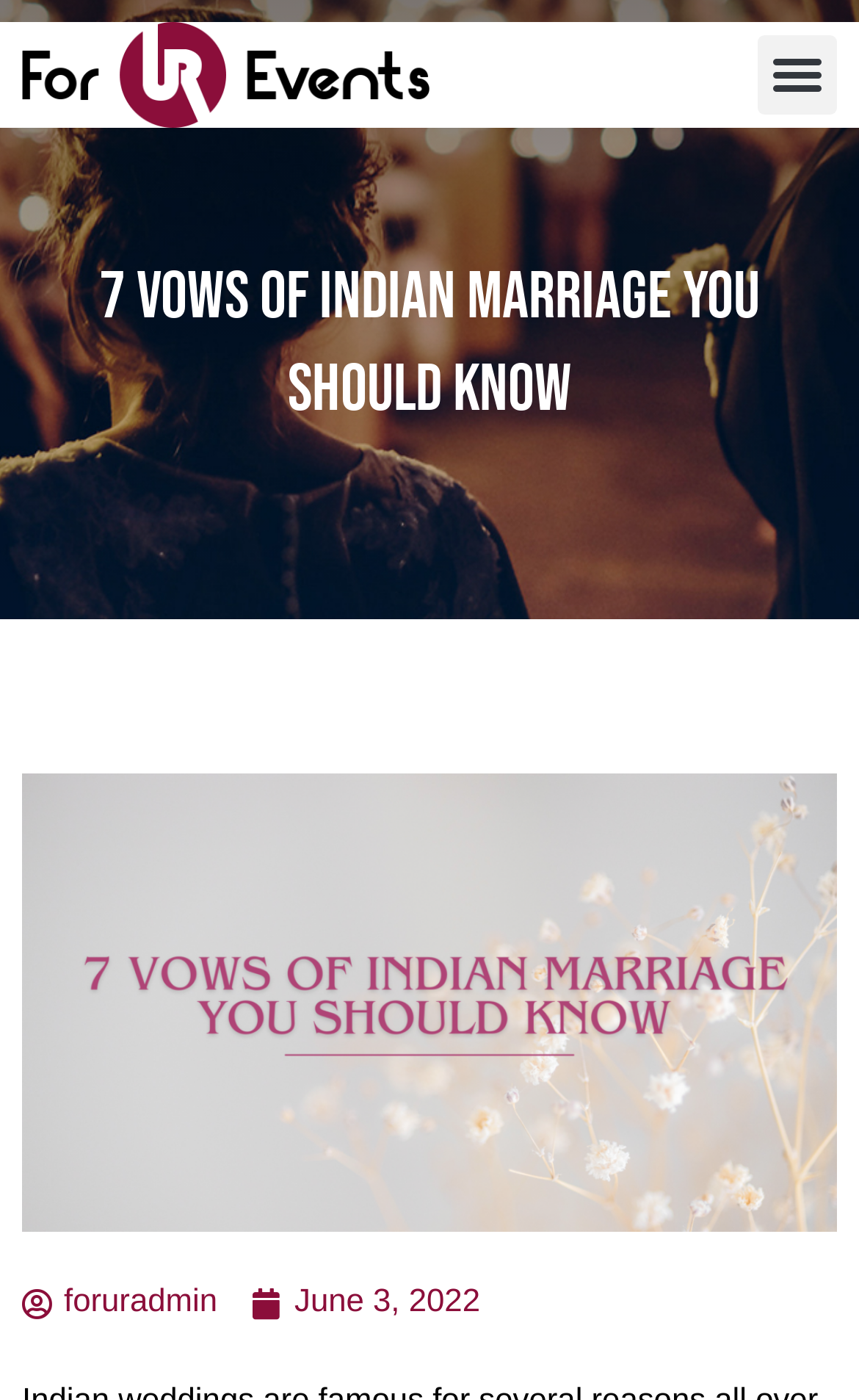Who is the author of this article?
Carefully analyze the image and provide a detailed answer to the question.

The link element with the text 'foruradmin' is likely to be the author of the article, as it is placed at the bottom of the webpage along with the publication date.